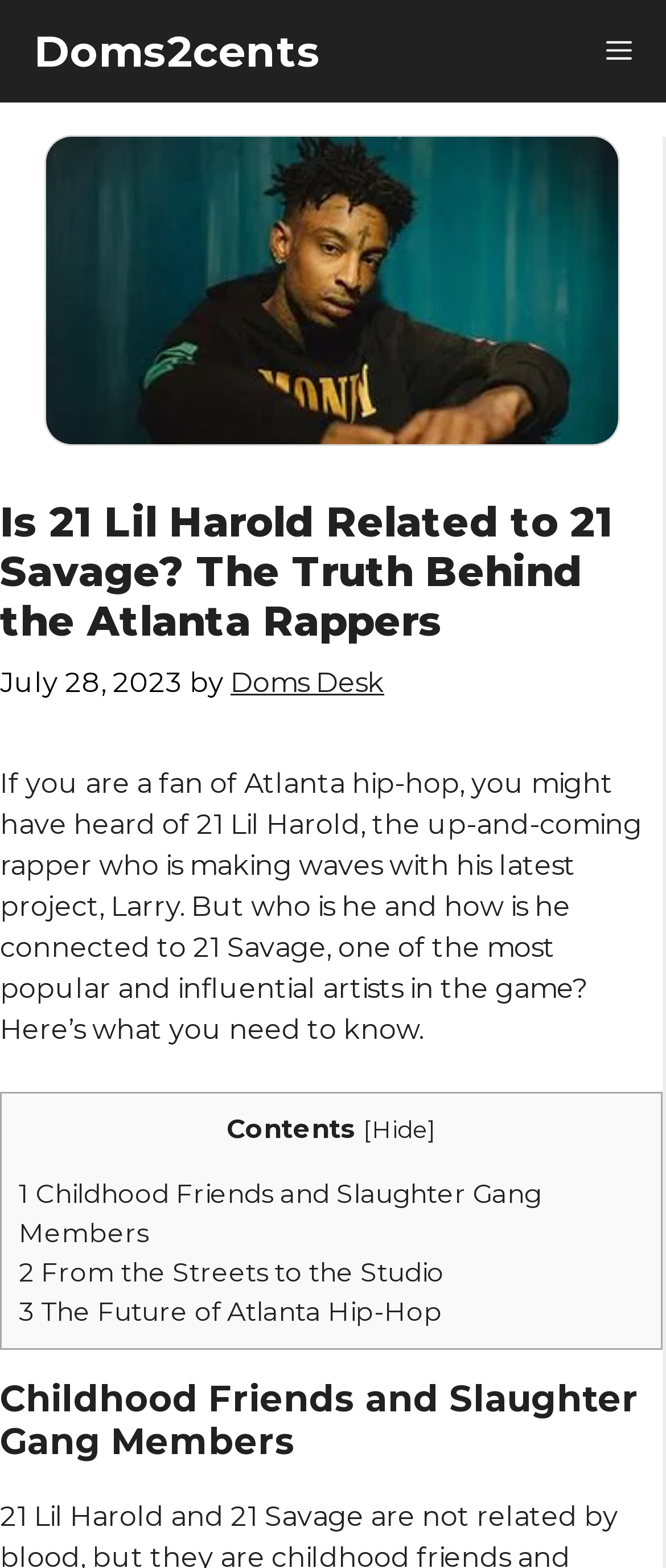Bounding box coordinates are specified in the format (top-left x, top-left y, bottom-right x, bottom-right y). All values are floating point numbers bounded between 0 and 1. Please provide the bounding box coordinate of the region this sentence describes: Doms Desk

[0.346, 0.425, 0.577, 0.446]